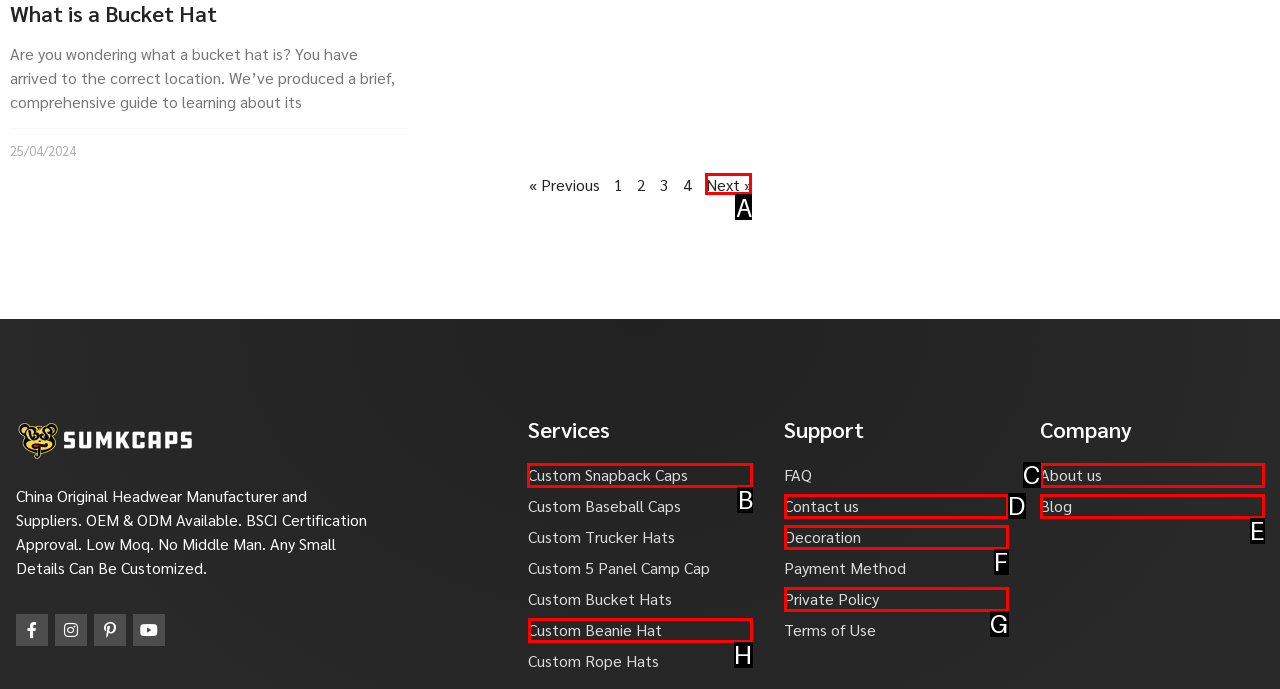Point out the specific HTML element to click to complete this task: Explore custom snapback caps Reply with the letter of the chosen option.

B